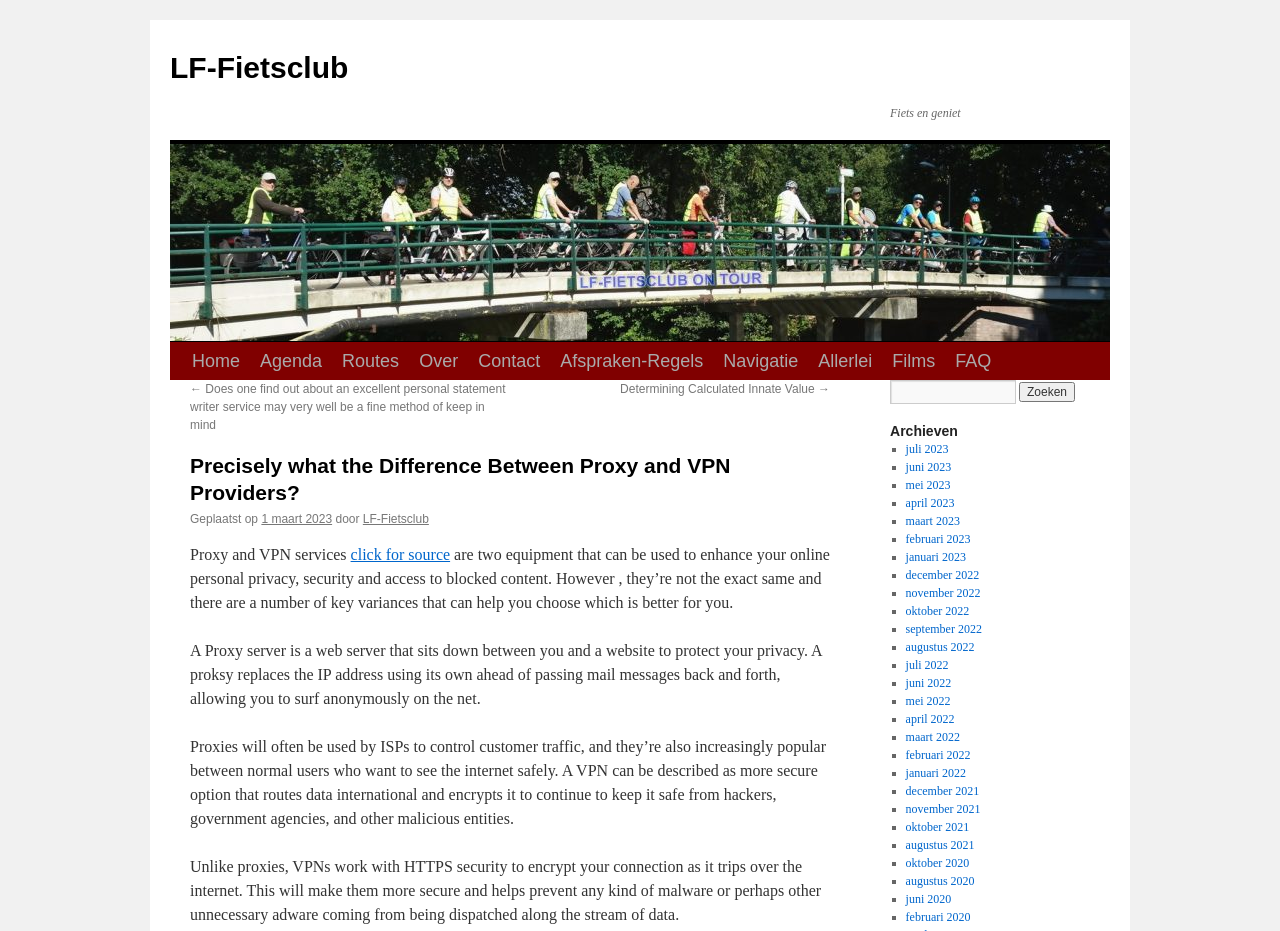Identify the bounding box for the UI element that is described as follows: "mei 2022".

[0.707, 0.745, 0.743, 0.76]